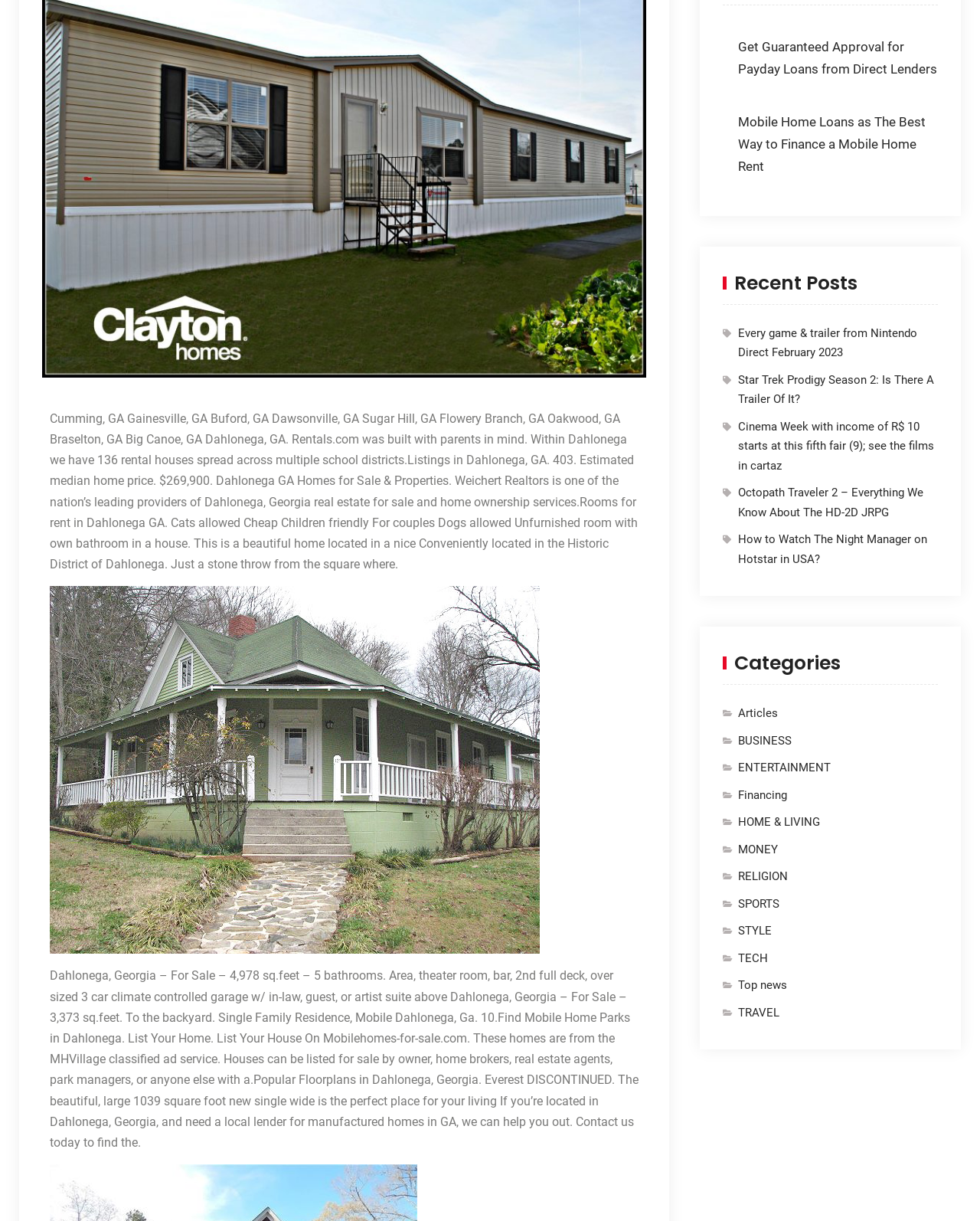Determine the bounding box for the UI element described here: "HOME & LIVING".

[0.753, 0.666, 0.916, 0.682]